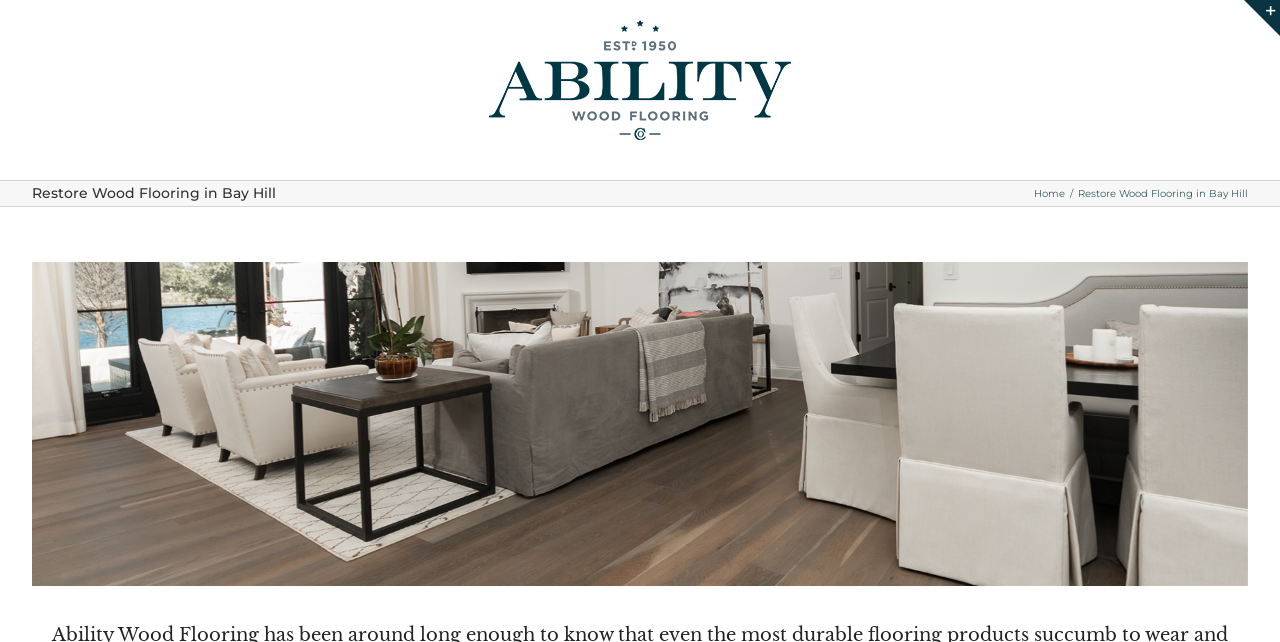What is the link below the page title?
Please answer using one word or phrase, based on the screenshot.

Home